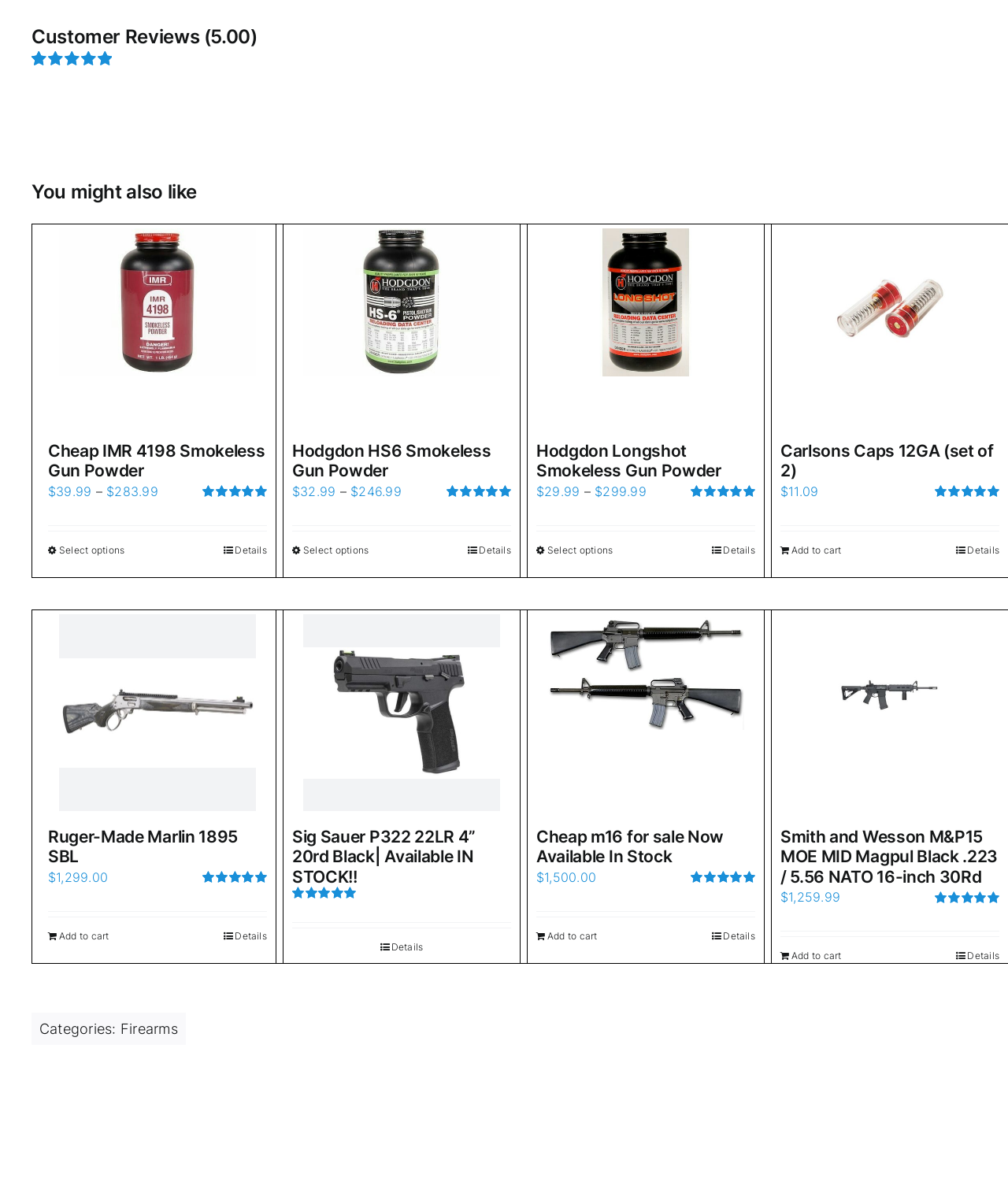Locate the bounding box coordinates of the item that should be clicked to fulfill the instruction: "Check the weather".

None